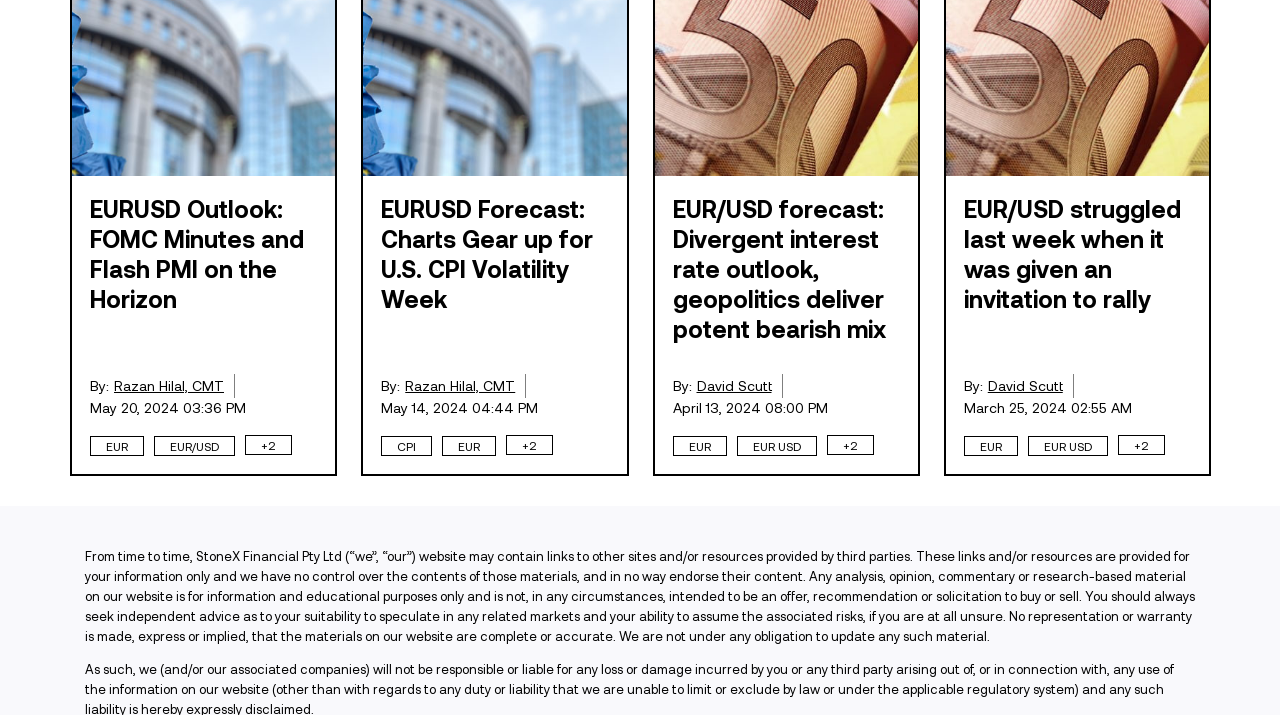Locate the bounding box coordinates of the clickable region necessary to complete the following instruction: "View EUR/USD forecast". Provide the coordinates in the format of four float numbers between 0 and 1, i.e., [left, top, right, bottom].

[0.12, 0.61, 0.184, 0.638]